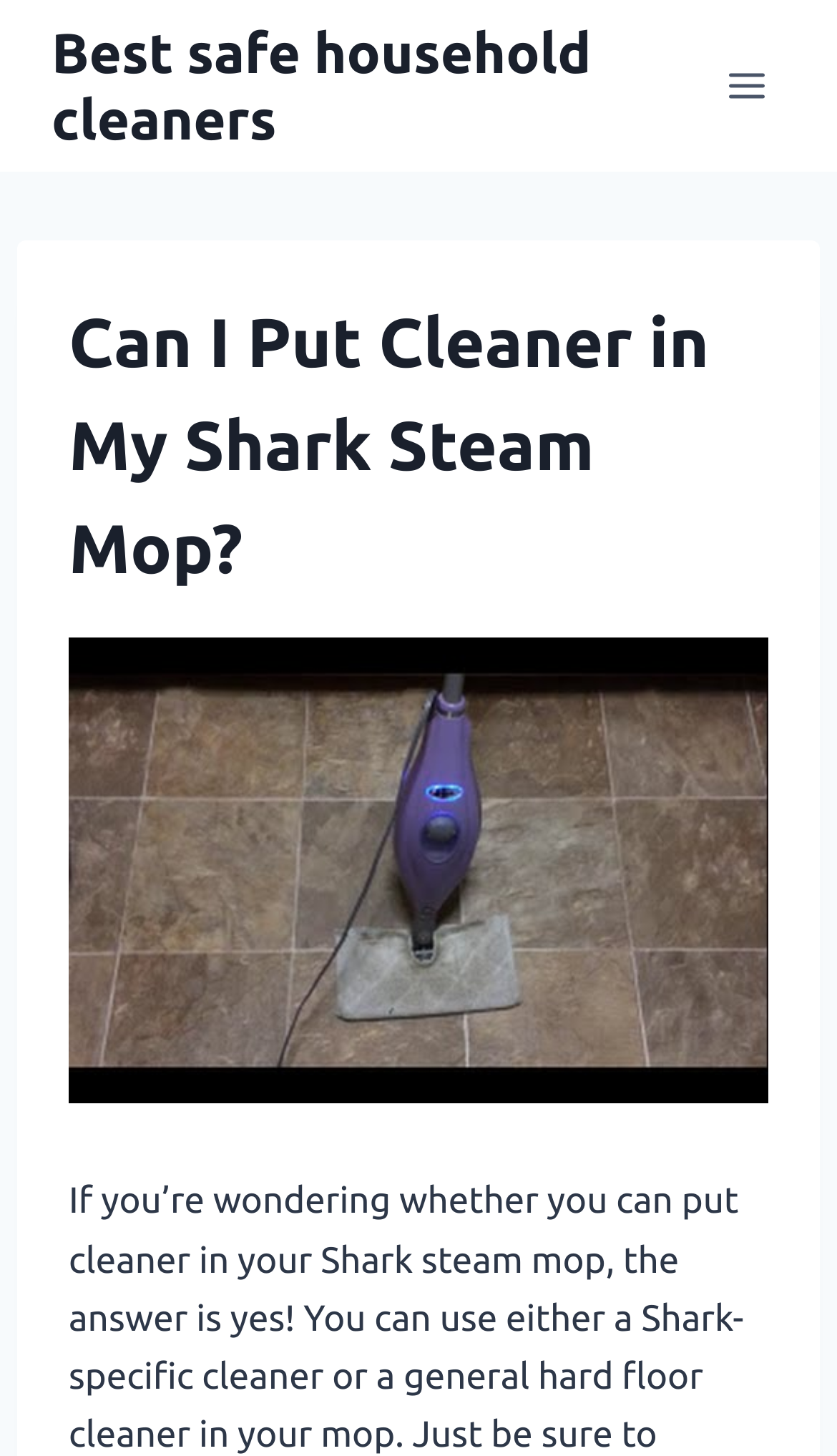Using the description: "Toggle Menu", determine the UI element's bounding box coordinates. Ensure the coordinates are in the format of four float numbers between 0 and 1, i.e., [left, top, right, bottom].

[0.844, 0.036, 0.938, 0.082]